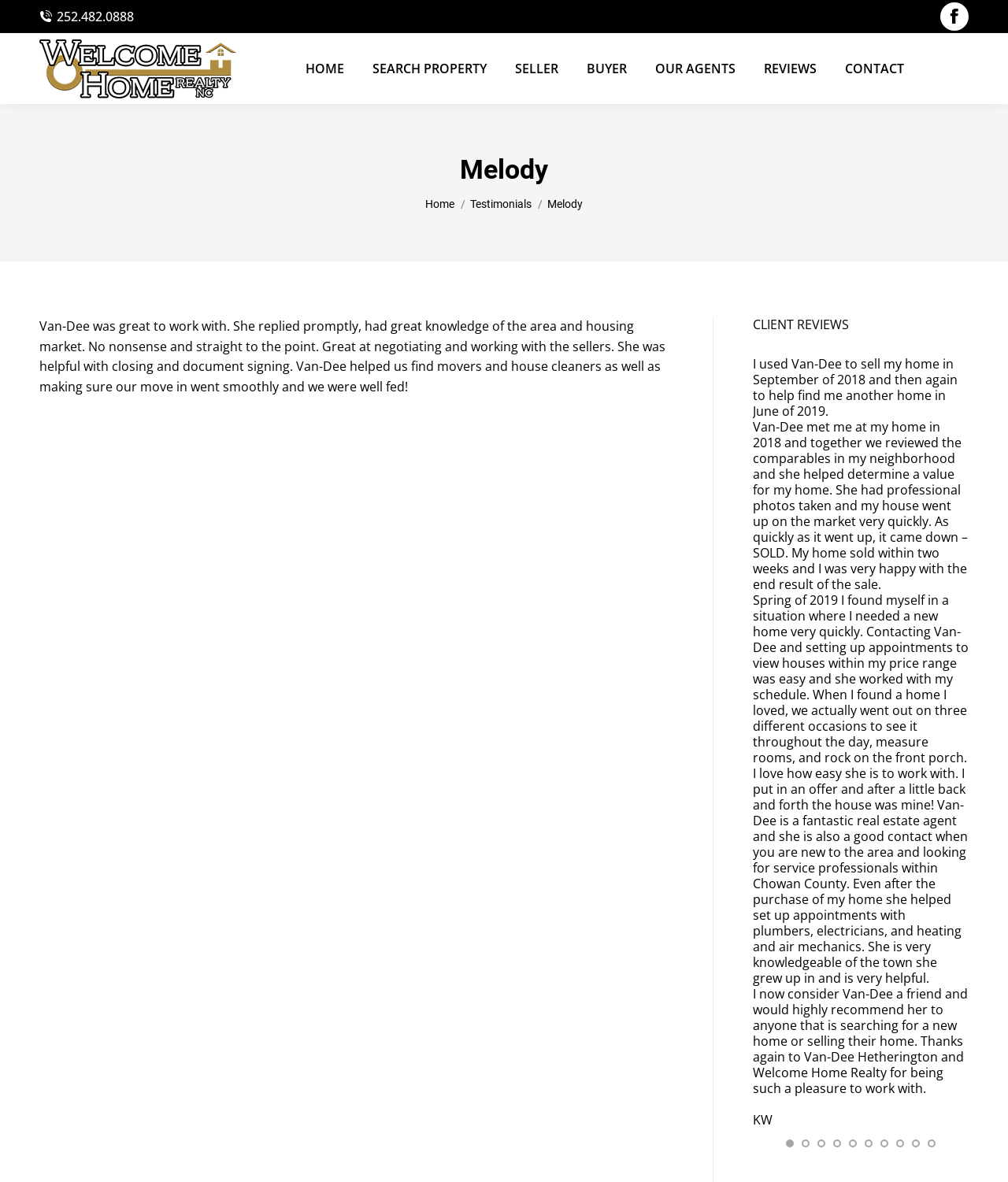Pinpoint the bounding box coordinates of the clickable area needed to execute the instruction: "Click the 'HOME' link". The coordinates should be specified as four float numbers between 0 and 1, i.e., [left, top, right, bottom].

[0.3, 0.04, 0.344, 0.076]